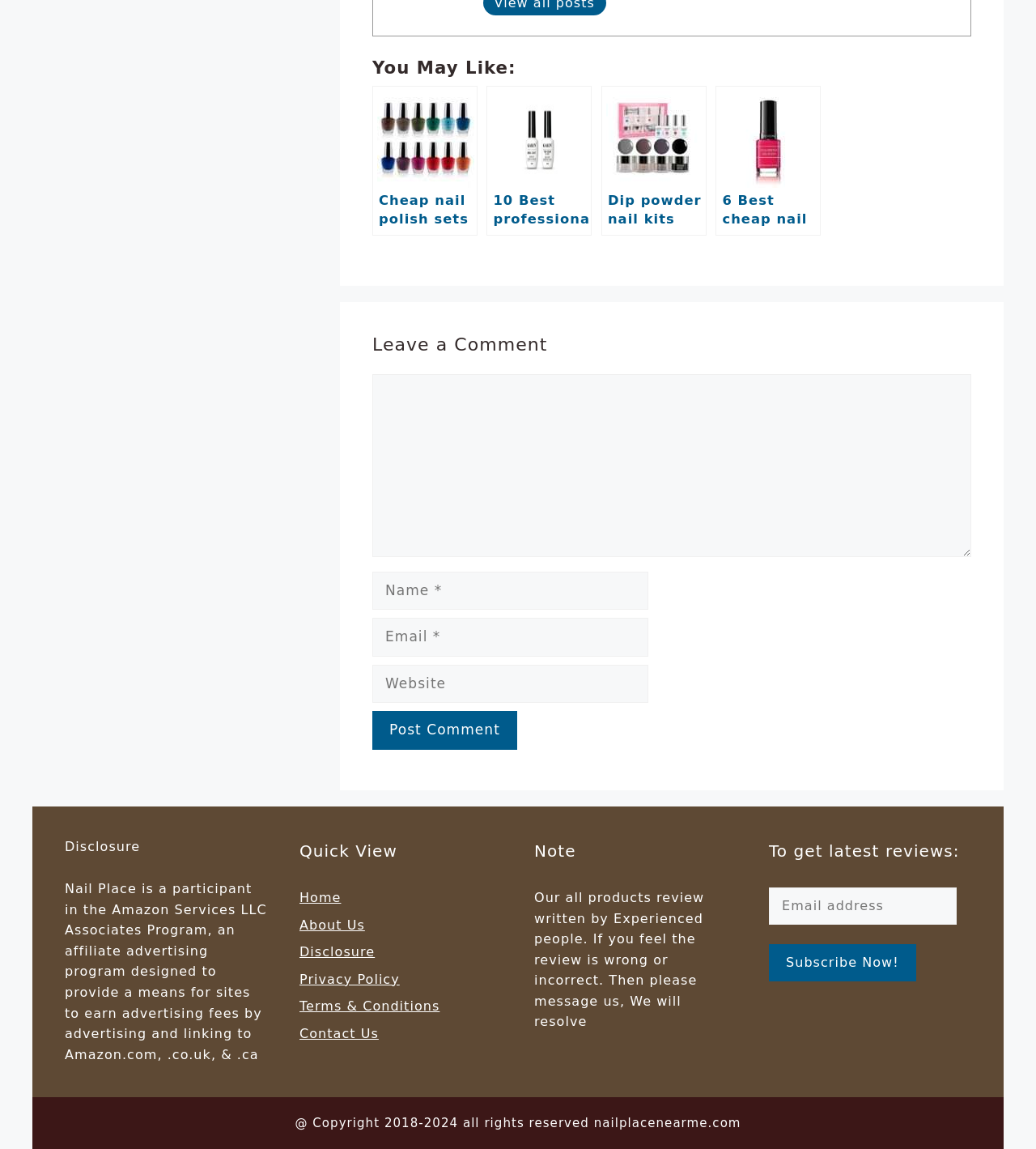Provide the bounding box coordinates for the specified HTML element described in this description: "Cheap nail polish sets". The coordinates should be four float numbers ranging from 0 to 1, in the format [left, top, right, bottom].

[0.359, 0.075, 0.461, 0.205]